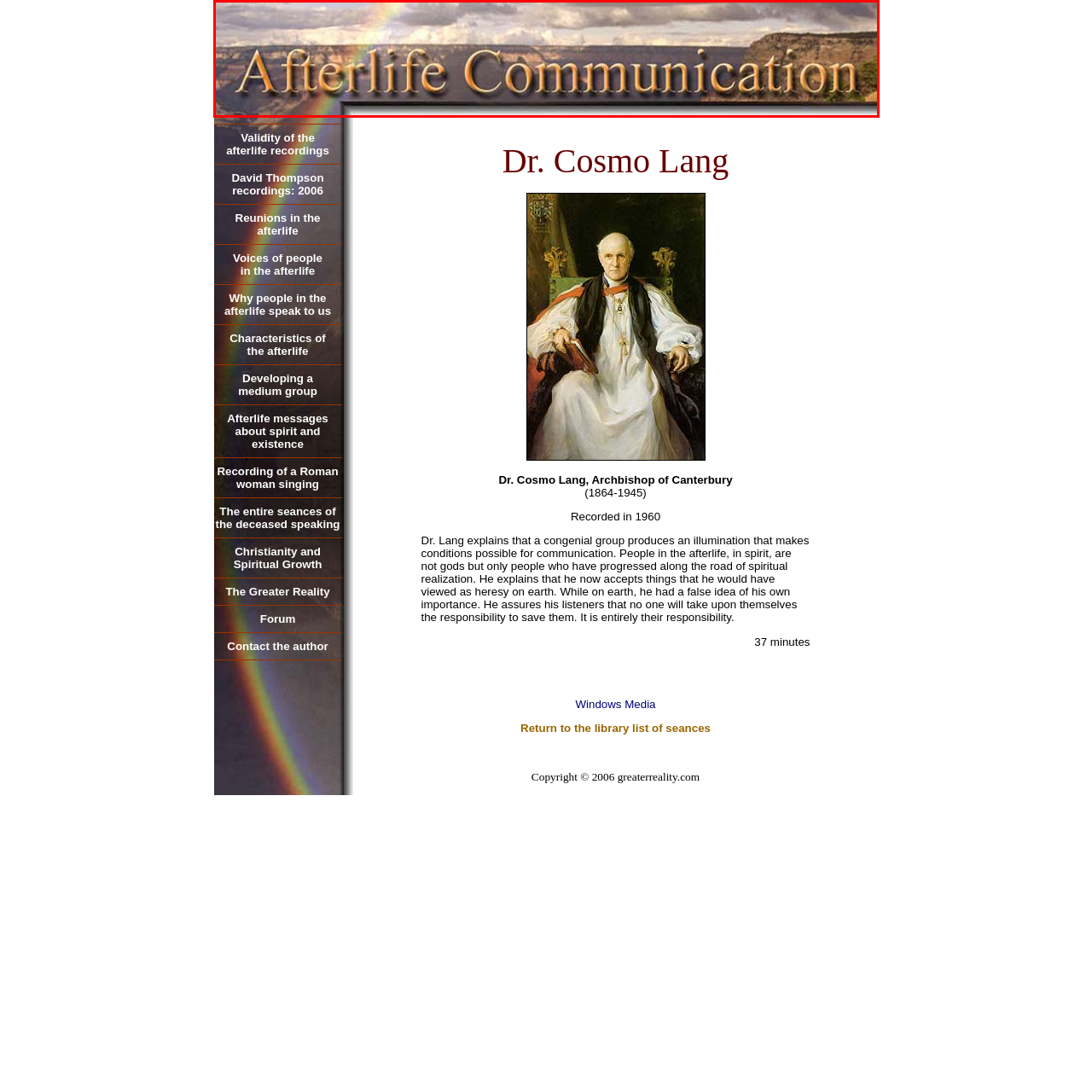What is the shape of the colorful element in the sky?
Focus on the area within the red boundary in the image and answer the question with one word or a short phrase.

Rainbow